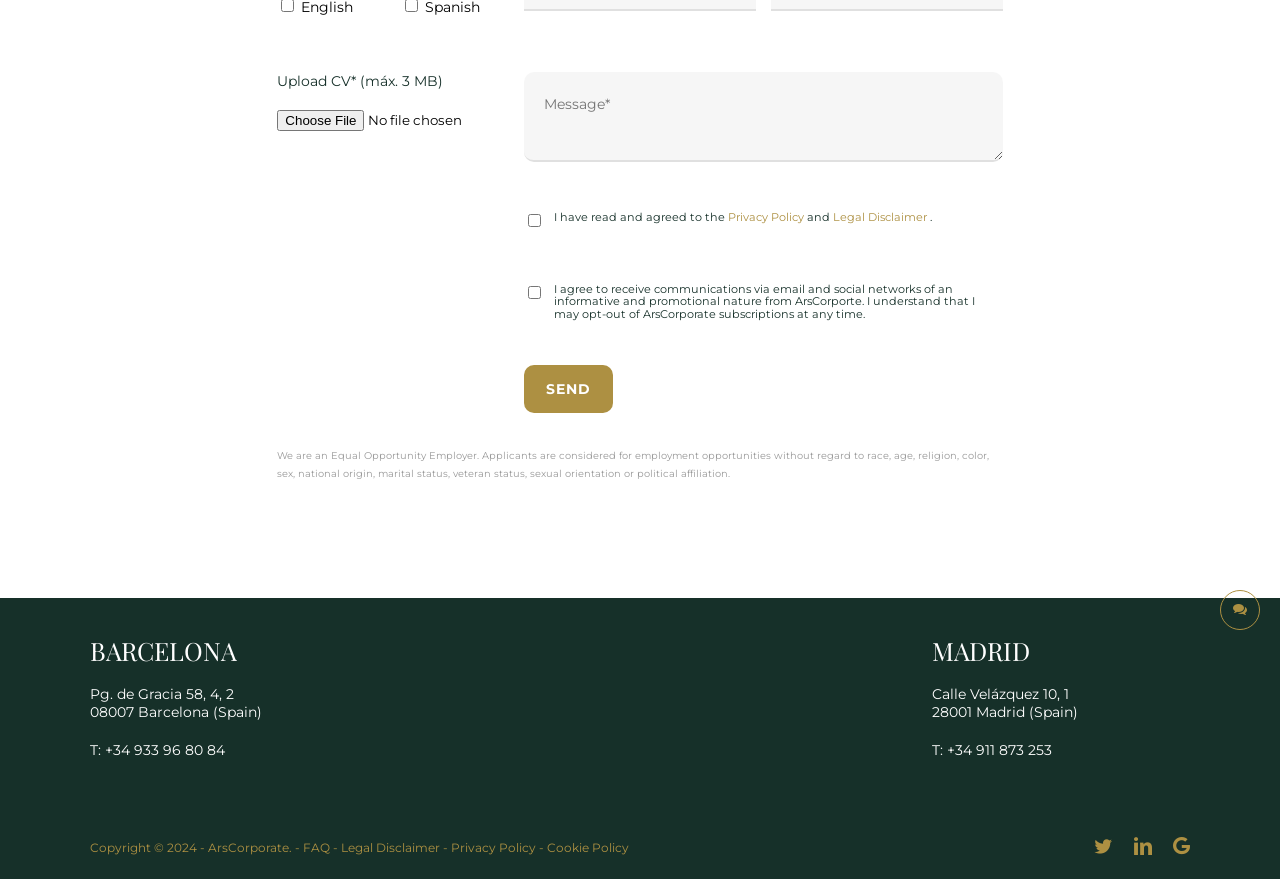Using the provided description Legal Disclaimer, find the bounding box coordinates for the UI element. Provide the coordinates in (top-left x, top-left y, bottom-right x, bottom-right y) format, ensuring all values are between 0 and 1.

[0.604, 0.23, 0.667, 0.243]